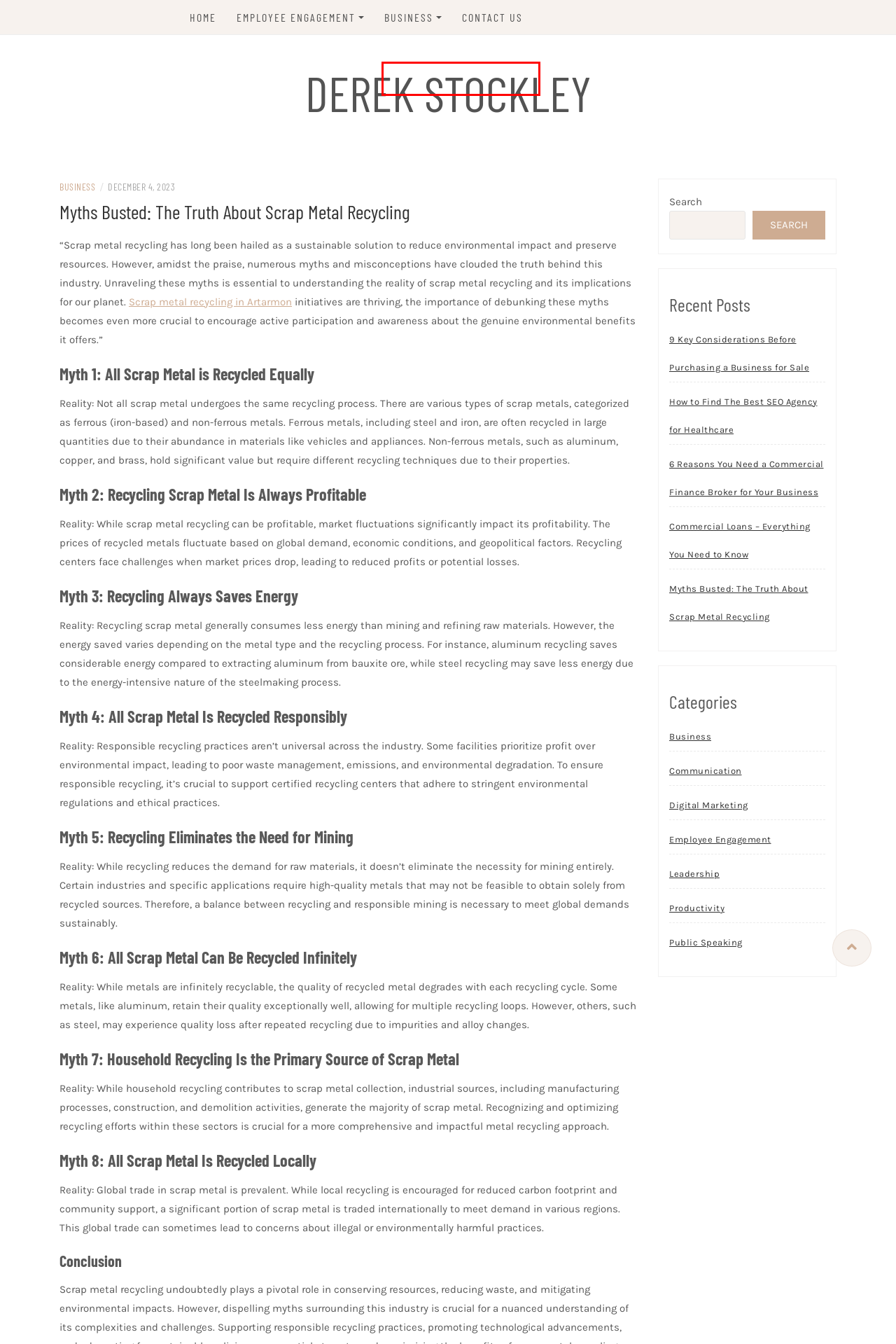Given a screenshot of a webpage with a red bounding box around an element, choose the most appropriate webpage description for the new page displayed after clicking the element within the bounding box. Here are the candidates:
A. Employee Engagement – Derek Stockley
B. Leadership – Derek Stockley
C. How to Find The Best SEO Agency for Healthcare – Derek Stockley
D. Communication – Derek Stockley
E. Public Speaking – Derek Stockley
F. Scrap Metal Recycling Artarmon | Local Scrap Metal
G. Commercial Loans – Everything You Need to Know – Derek Stockley
H. 6 Reasons You Need a Commercial Finance Broker for Your Business – Derek Stockley

B